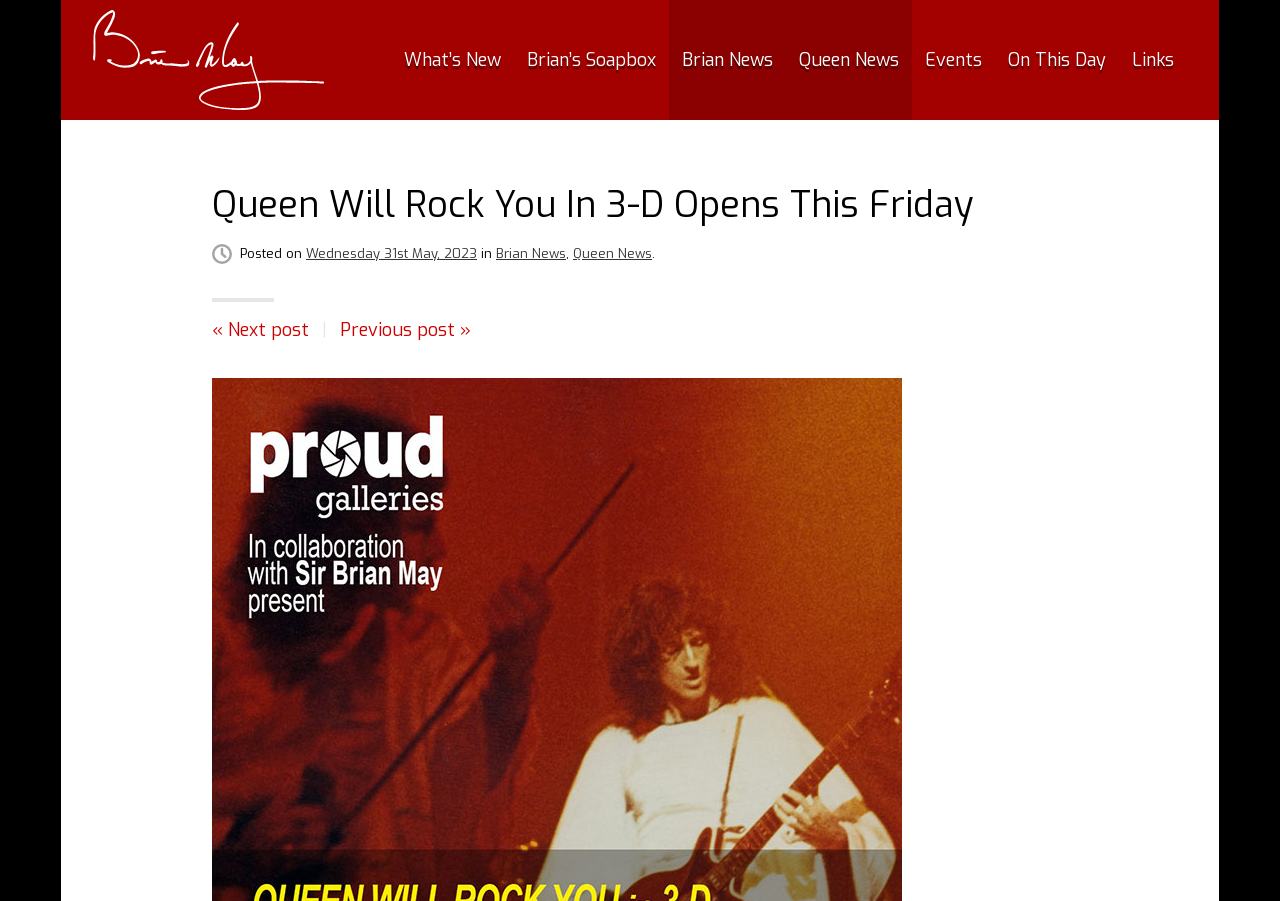Provide the text content of the webpage's main heading.

Queen Will Rock You In 3-D Opens This Friday